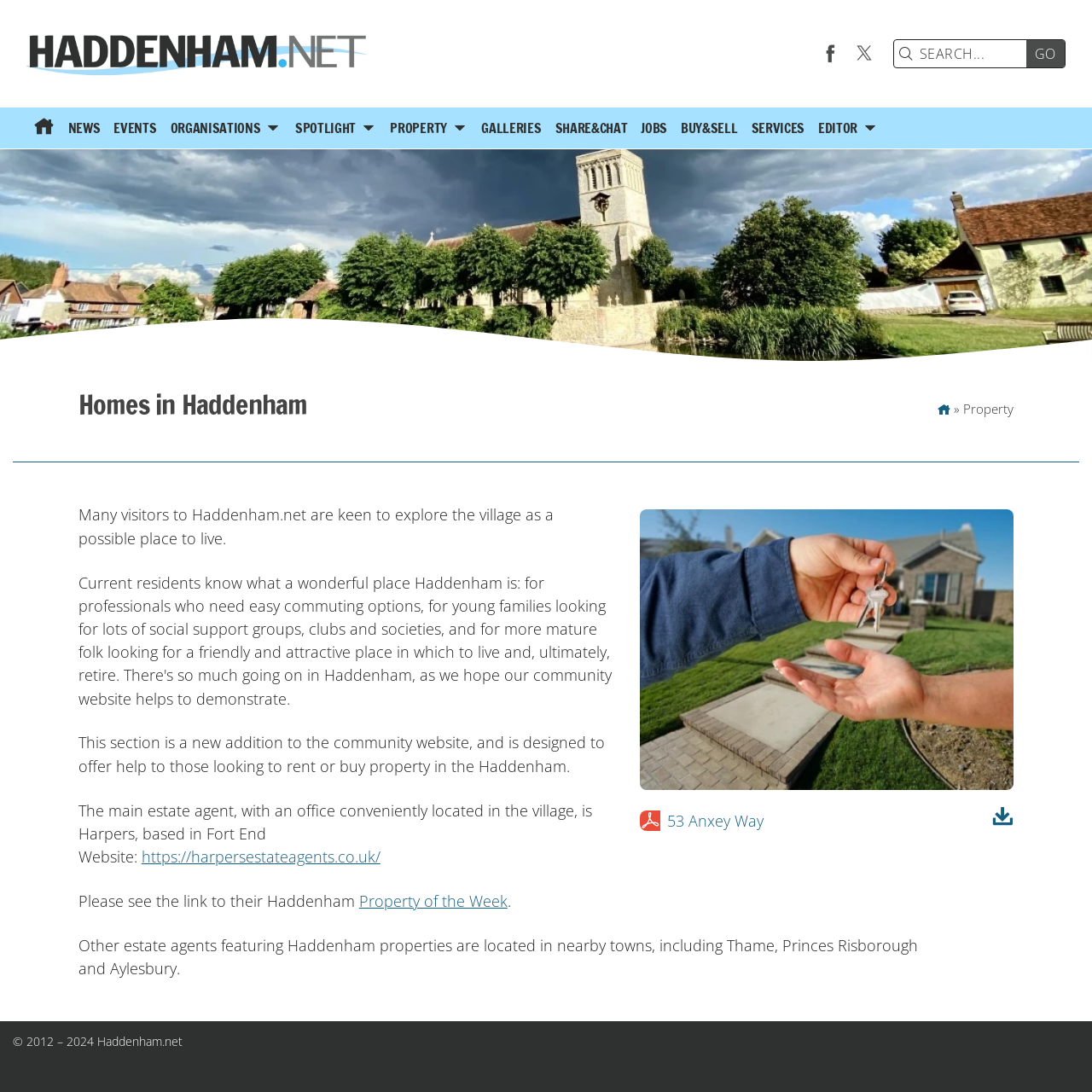Calculate the bounding box coordinates for the UI element based on the following description: "parent_node:  title="Haddenham.net Home"". Ensure the coordinates are four float numbers between 0 and 1, i.e., [left, top, right, bottom].

[0.012, 0.0, 0.337, 0.098]